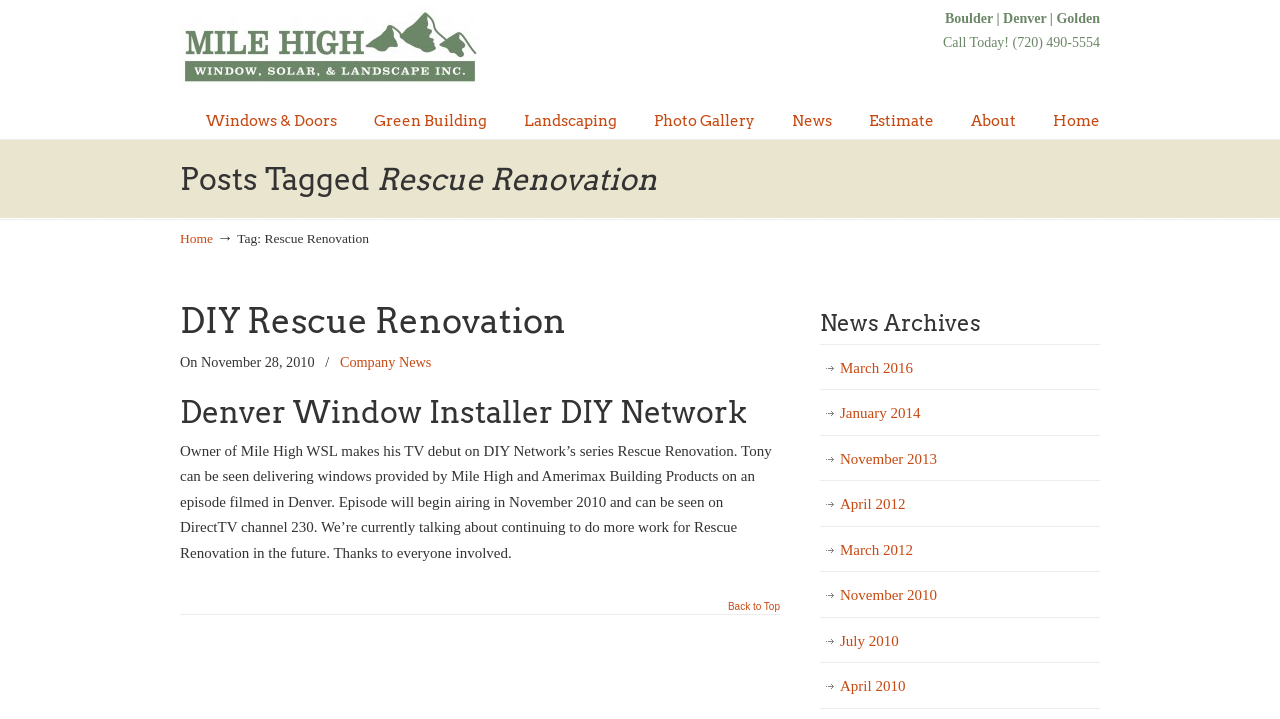Locate the bounding box coordinates of the clickable element to fulfill the following instruction: "Click on 'Windows & Doors'". Provide the coordinates as four float numbers between 0 and 1 in the format [left, top, right, bottom].

[0.145, 0.139, 0.279, 0.197]